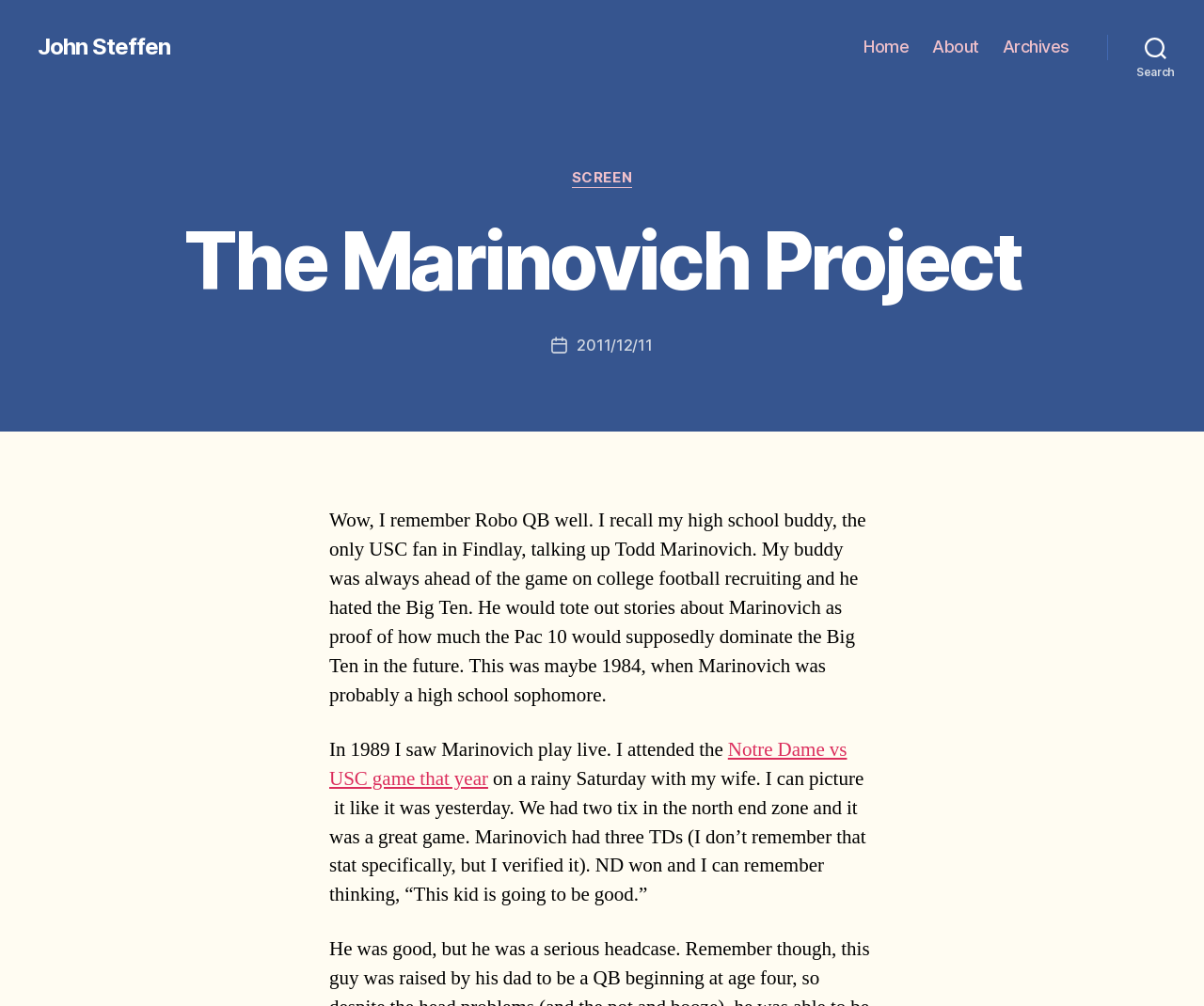Based on the element description: "John Steffen", identify the UI element and provide its bounding box coordinates. Use four float numbers between 0 and 1, [left, top, right, bottom].

[0.031, 0.036, 0.141, 0.058]